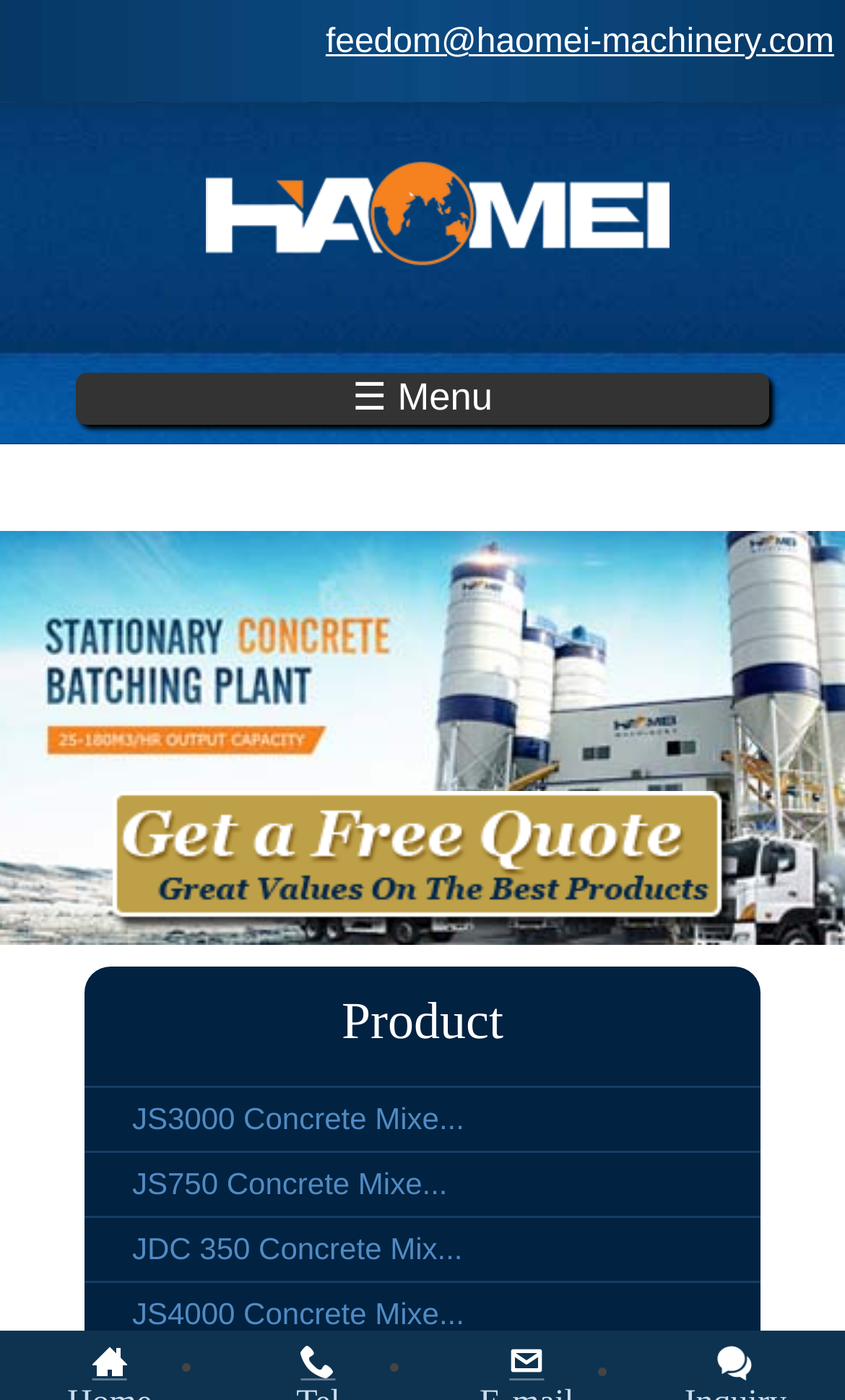How many list markers are there?
Look at the screenshot and respond with a single word or phrase.

3